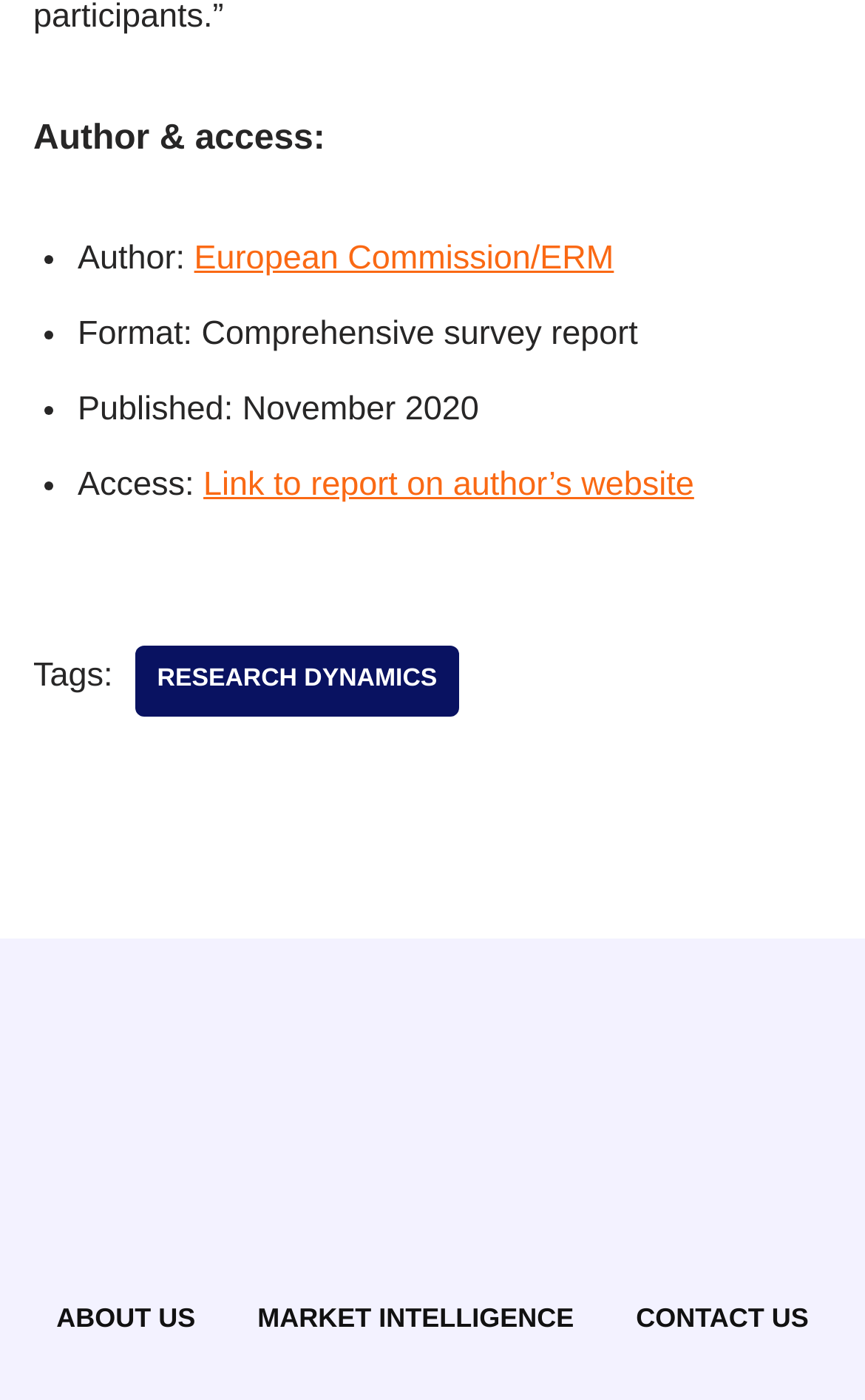Who is the author of the report?
Based on the screenshot, answer the question with a single word or phrase.

European Commission/ERM